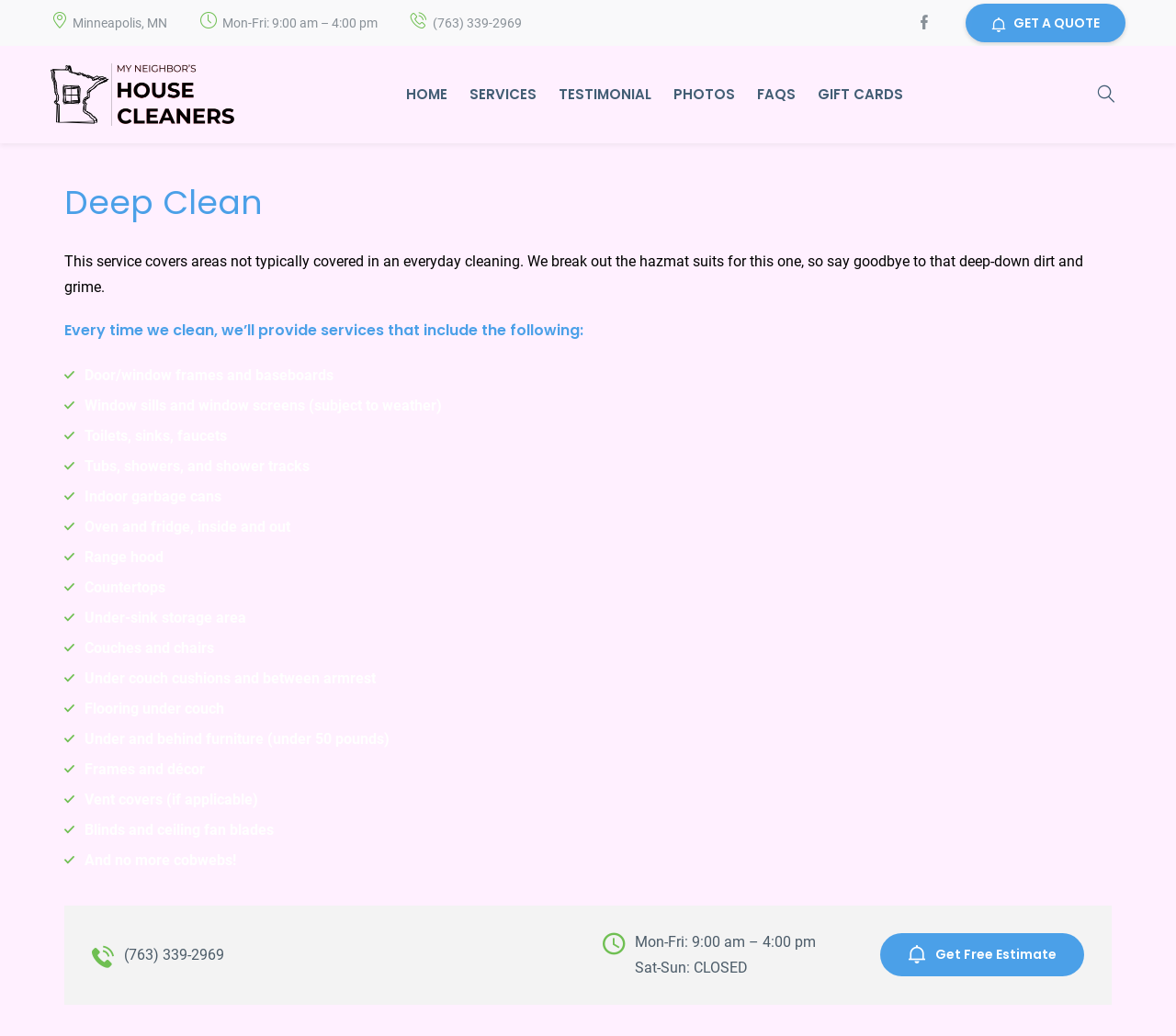Determine the bounding box coordinates of the section to be clicked to follow the instruction: "Call the phone number". The coordinates should be given as four float numbers between 0 and 1, formatted as [left, top, right, bottom].

[0.368, 0.015, 0.444, 0.029]